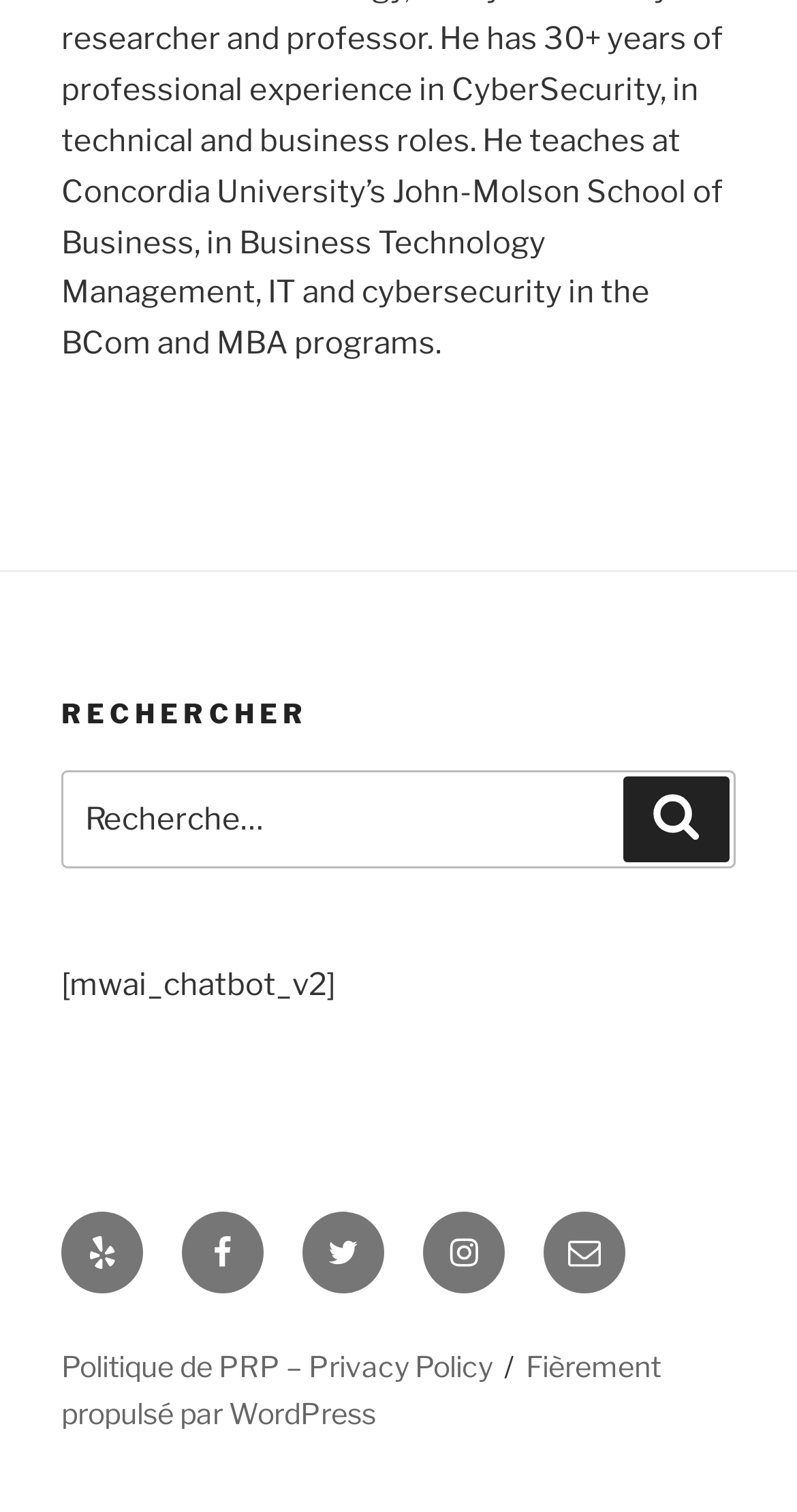What is the name of the platform that powers the website?
From the screenshot, supply a one-word or short-phrase answer.

WordPress